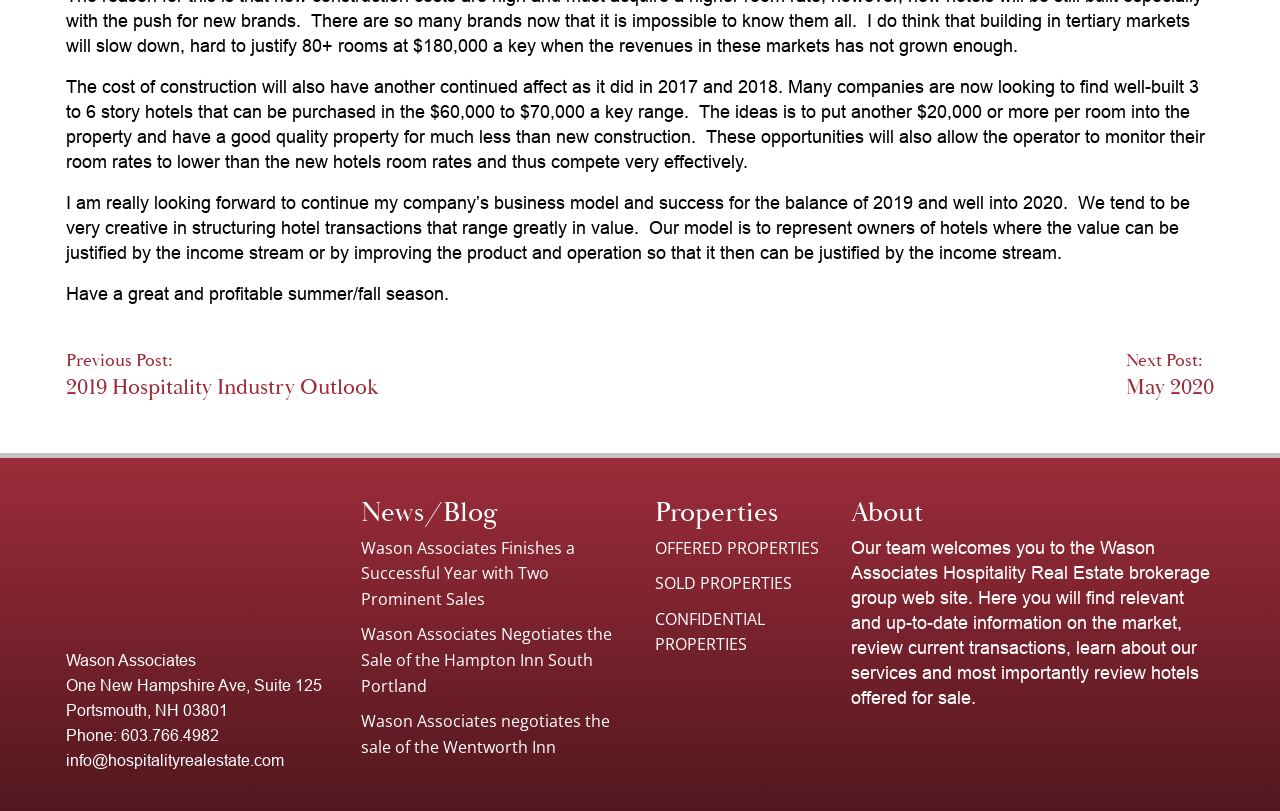Provide the bounding box coordinates of the section that needs to be clicked to accomplish the following instruction: "Call 603.766.4982."

[0.095, 0.896, 0.171, 0.917]